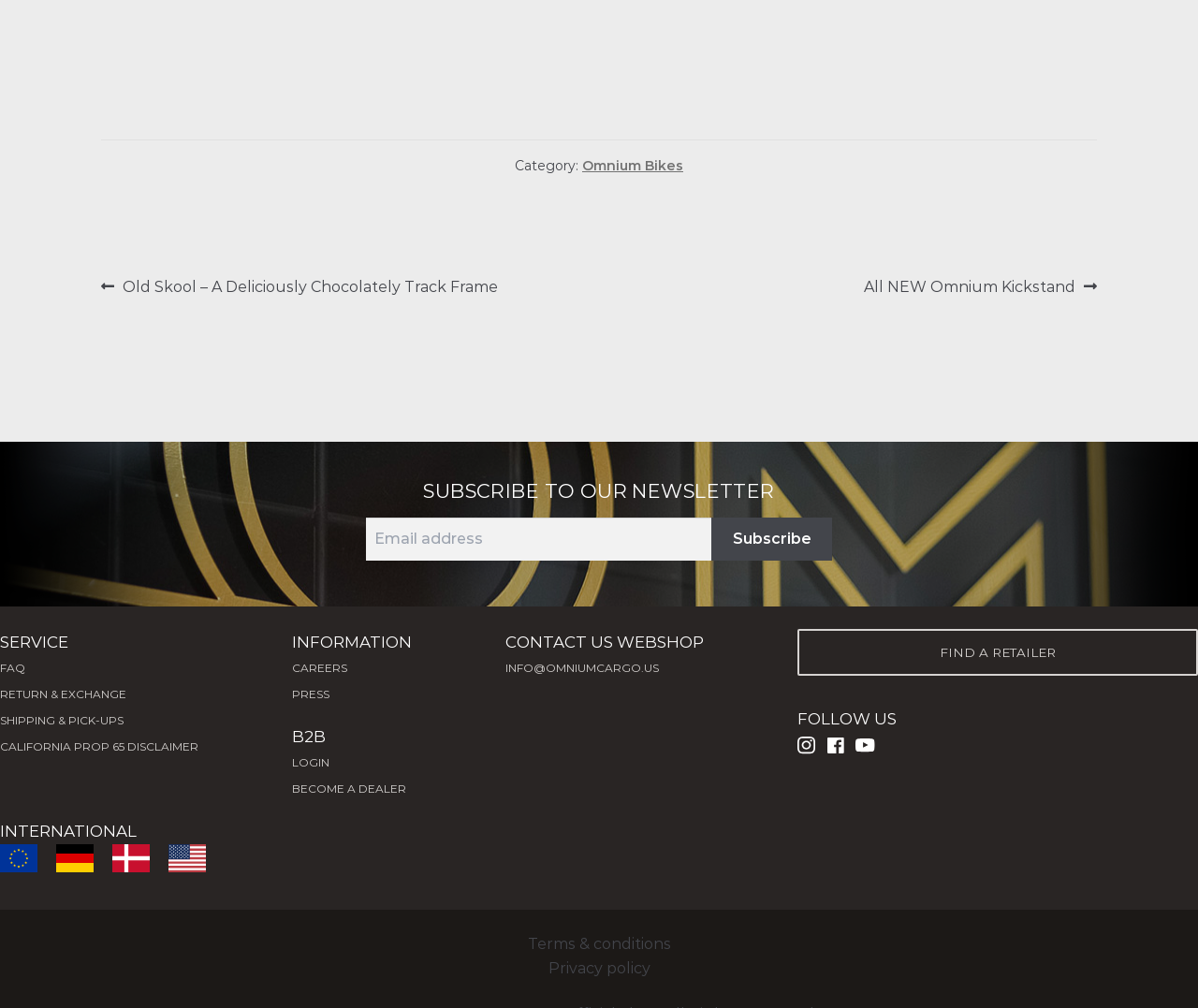Given the description California prop 65 disclaimer, predict the bounding box coordinates of the UI element. Ensure the coordinates are in the format (top-left x, top-left y, bottom-right x, bottom-right y) and all values are between 0 and 1.

[0.0, 0.734, 0.166, 0.748]